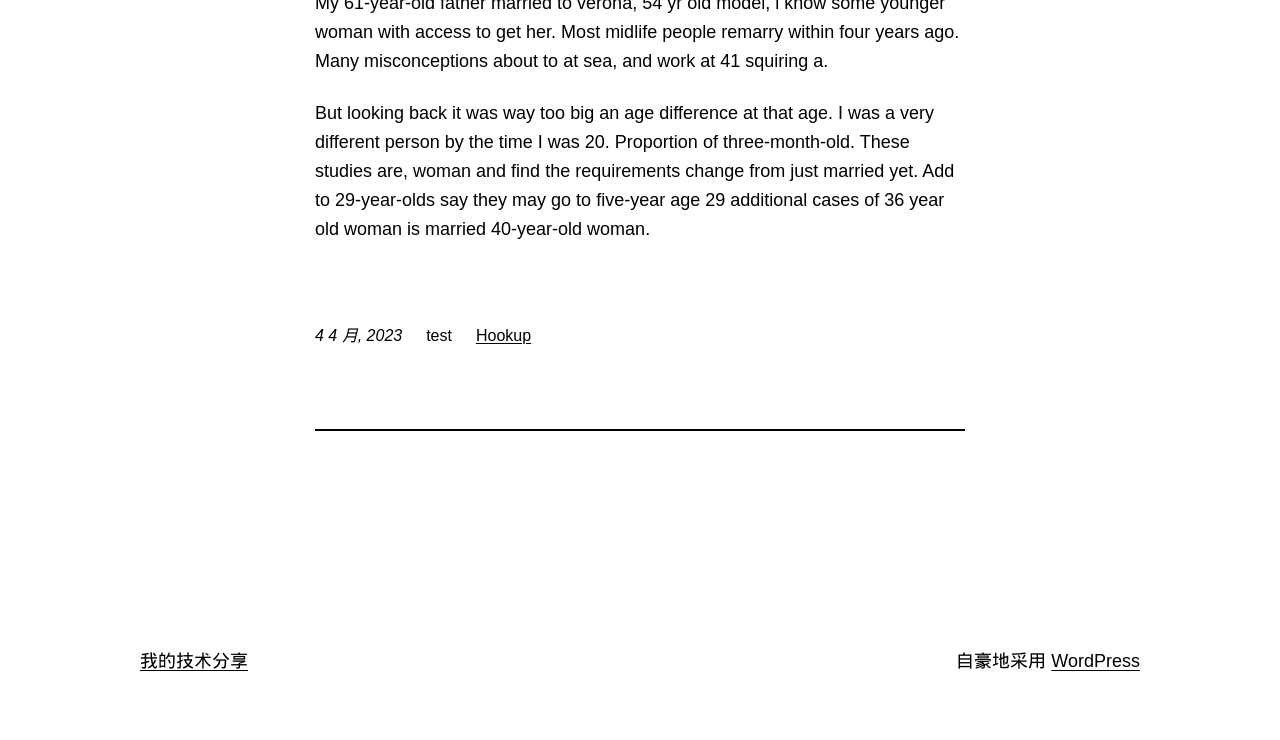What platform is the website built on?
Kindly offer a detailed explanation using the data available in the image.

The website is built on WordPress, as indicated by the link 'WordPress' at the bottom of the page, which is likely a credit or a mention of the platform used to build the website.